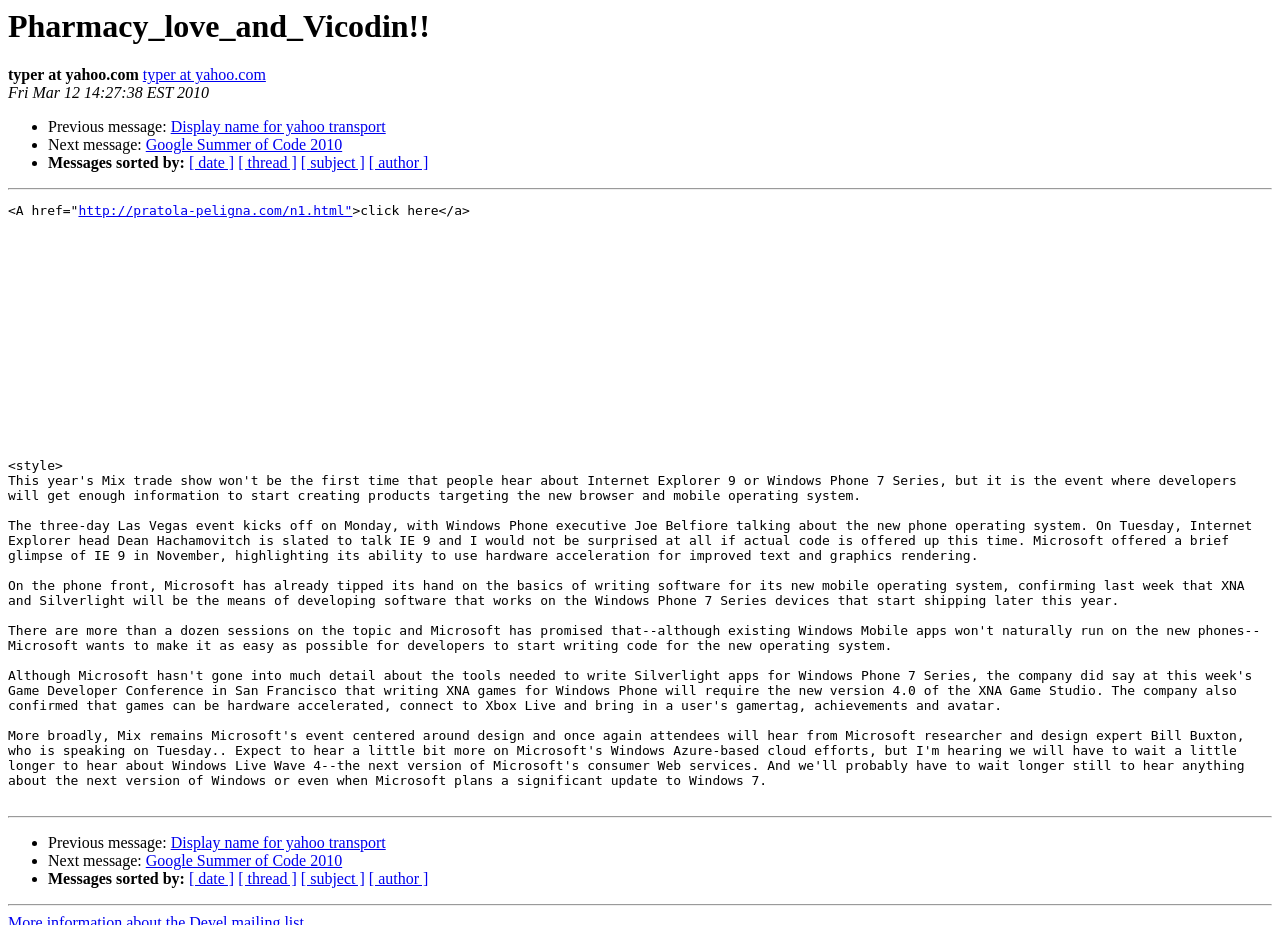Determine the bounding box coordinates of the region that needs to be clicked to achieve the task: "Click the link to view next message".

[0.114, 0.148, 0.267, 0.166]